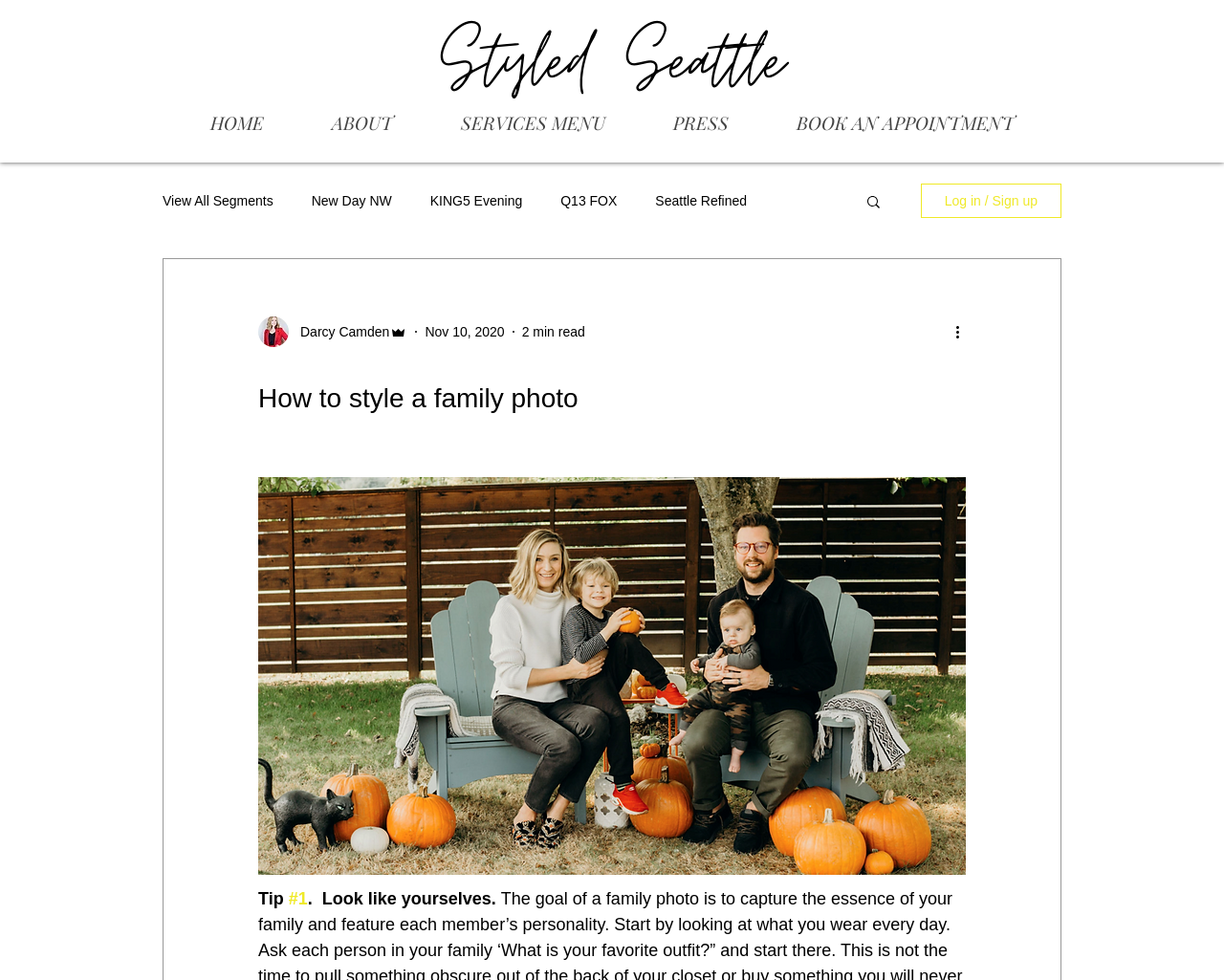Locate the bounding box coordinates of the element to click to perform the following action: 'Click on the Booking link'. The coordinates should be given as four float values between 0 and 1, in the form of [left, top, right, bottom].

None